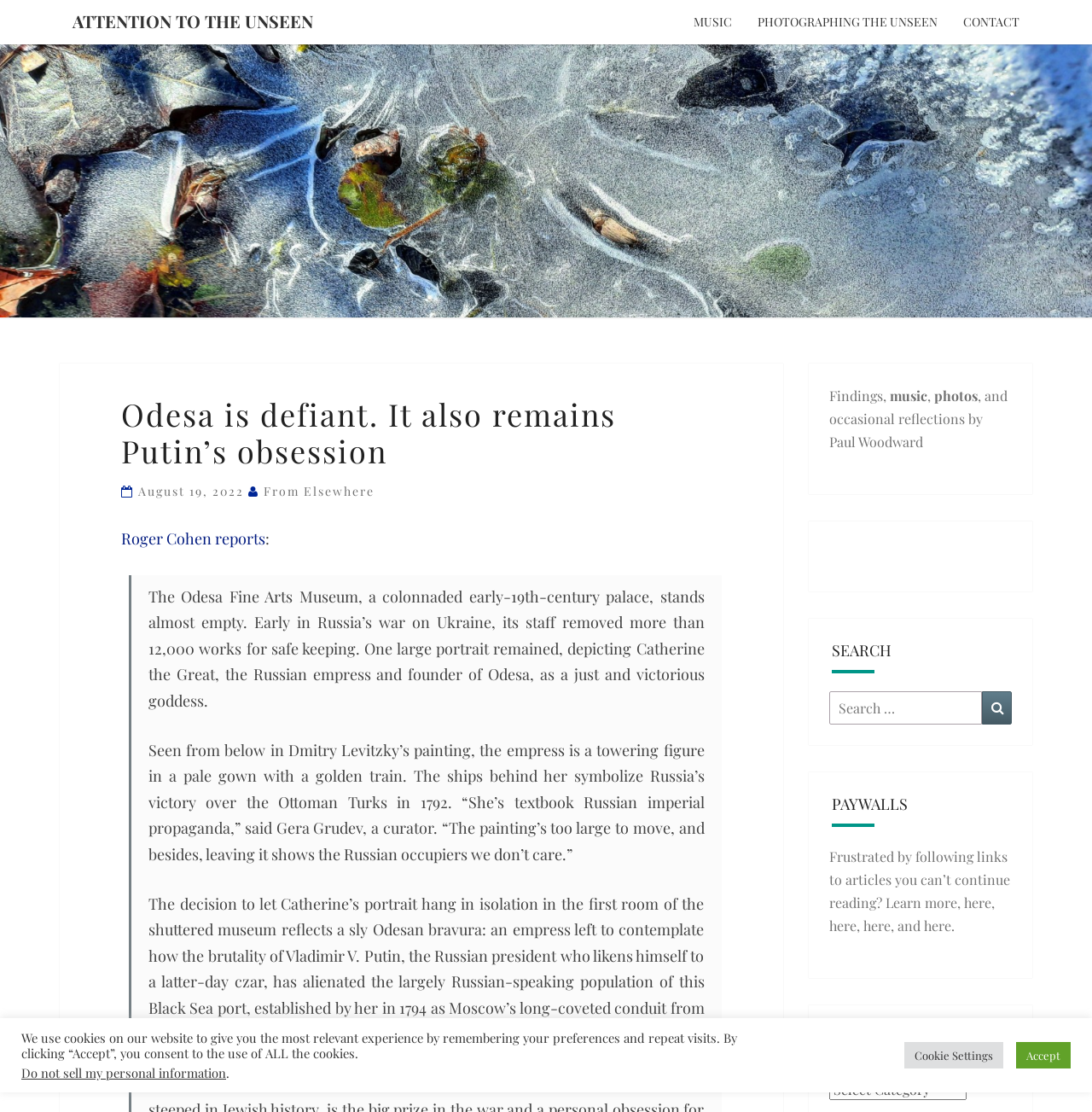Please find and generate the text of the main header of the webpage.

ATTENTION TO THE UNSEEN